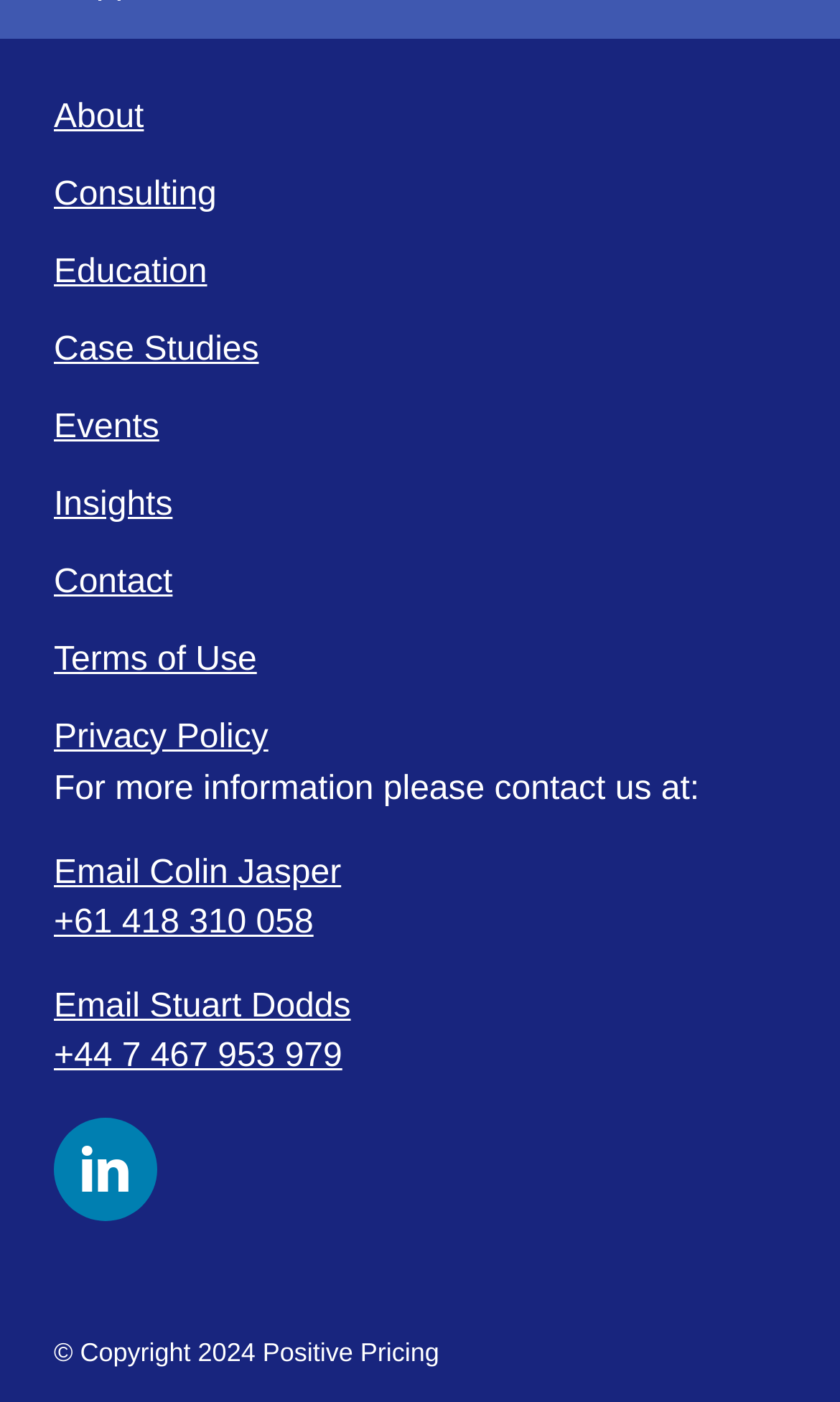How many contact methods are provided?
Using the image, provide a detailed and thorough answer to the question.

There are four contact methods provided on the webpage: two email addresses and two phone numbers, which can be found in the section that starts with 'For more information please contact us at:'.